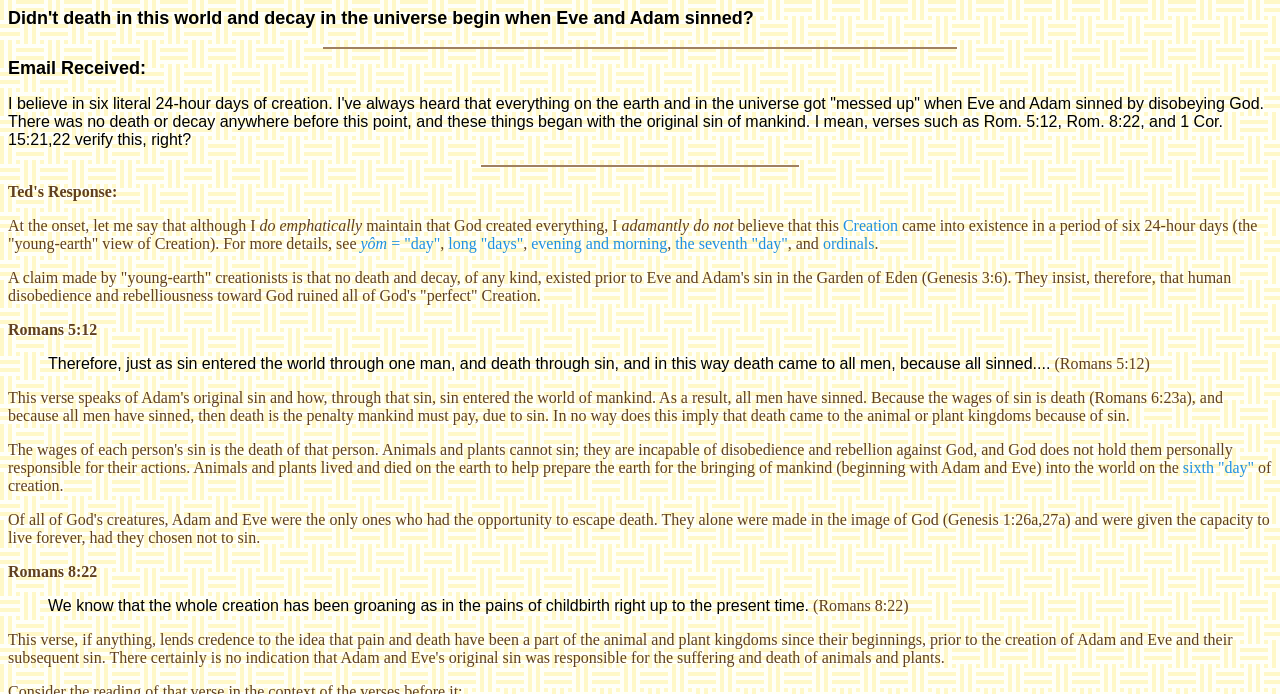Give an extensive and precise description of the webpage.

This webpage appears to be a discussion or article about the concept of death and decay in the universe, specifically in relation to the biblical story of Adam and Eve. 

At the top of the page, there is a title or header that reads "Didn't death in this world and decay in the universe begin when Eve and Adam sinned?" 

Below the title, there is a horizontal separator line. Following this, there is a section with the label "Email Received:" and a block of text that discusses the idea that everything on earth and in the universe was perfect before Adam and Eve's sin, and that death and decay began as a result of their disobedience. 

Further down, there is another horizontal separator line, and then a series of paragraphs and links that discuss the concept of creation and the "young-earth" view of creation, which holds that the universe was created in six 24-hour days. 

The page also includes several quotes from the Bible, including Romans 5:12 and Romans 8:22, which are presented in blockquote format. These quotes discuss the relationship between sin and death, and the idea that the whole creation has been groaning as in the pains of childbirth. 

Throughout the page, there are several links to related topics, such as the meaning of "day" in the biblical account of creation, and the concept of ordinals.